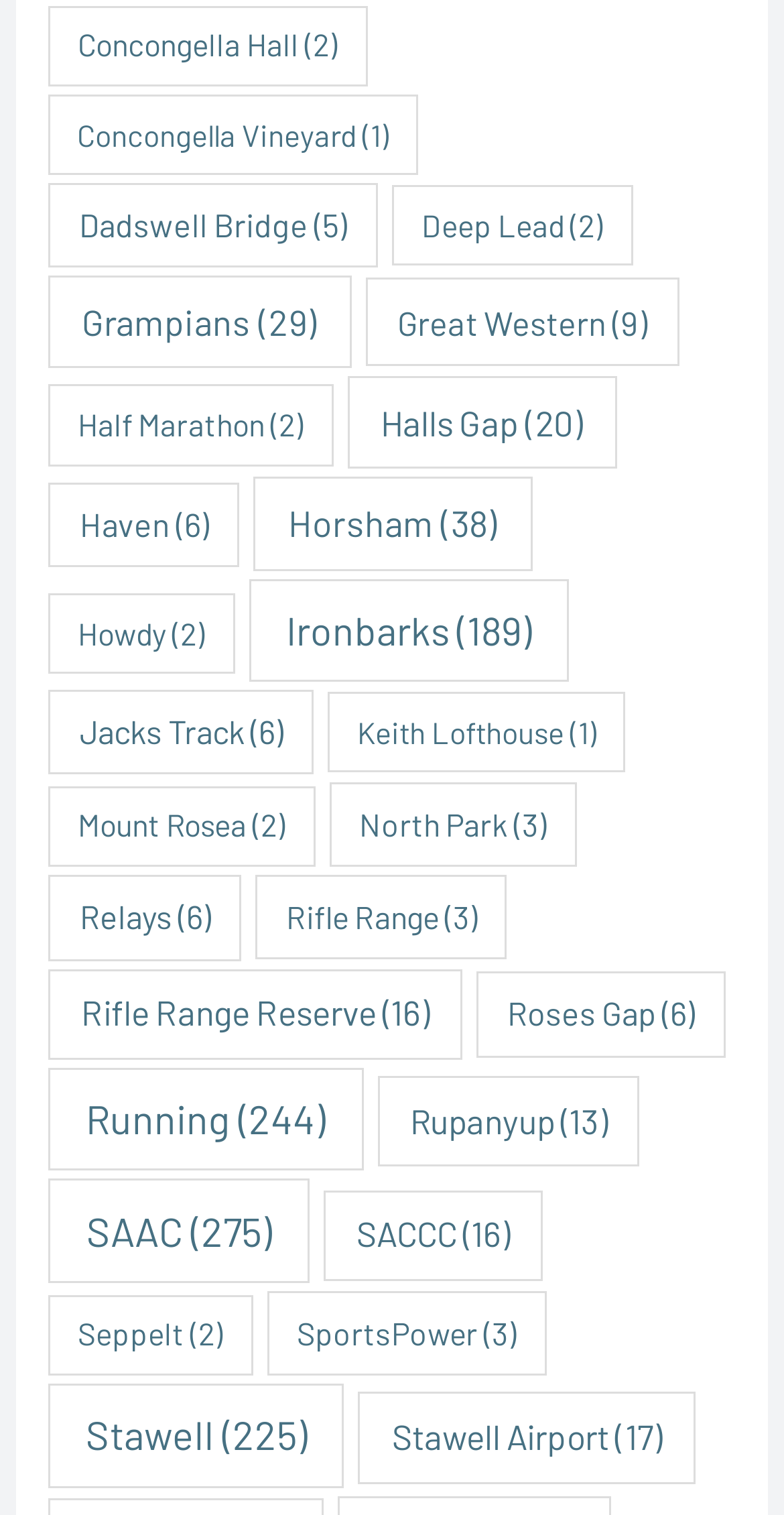What is the name of the link with the most items?
From the image, respond using a single word or phrase.

SAAC